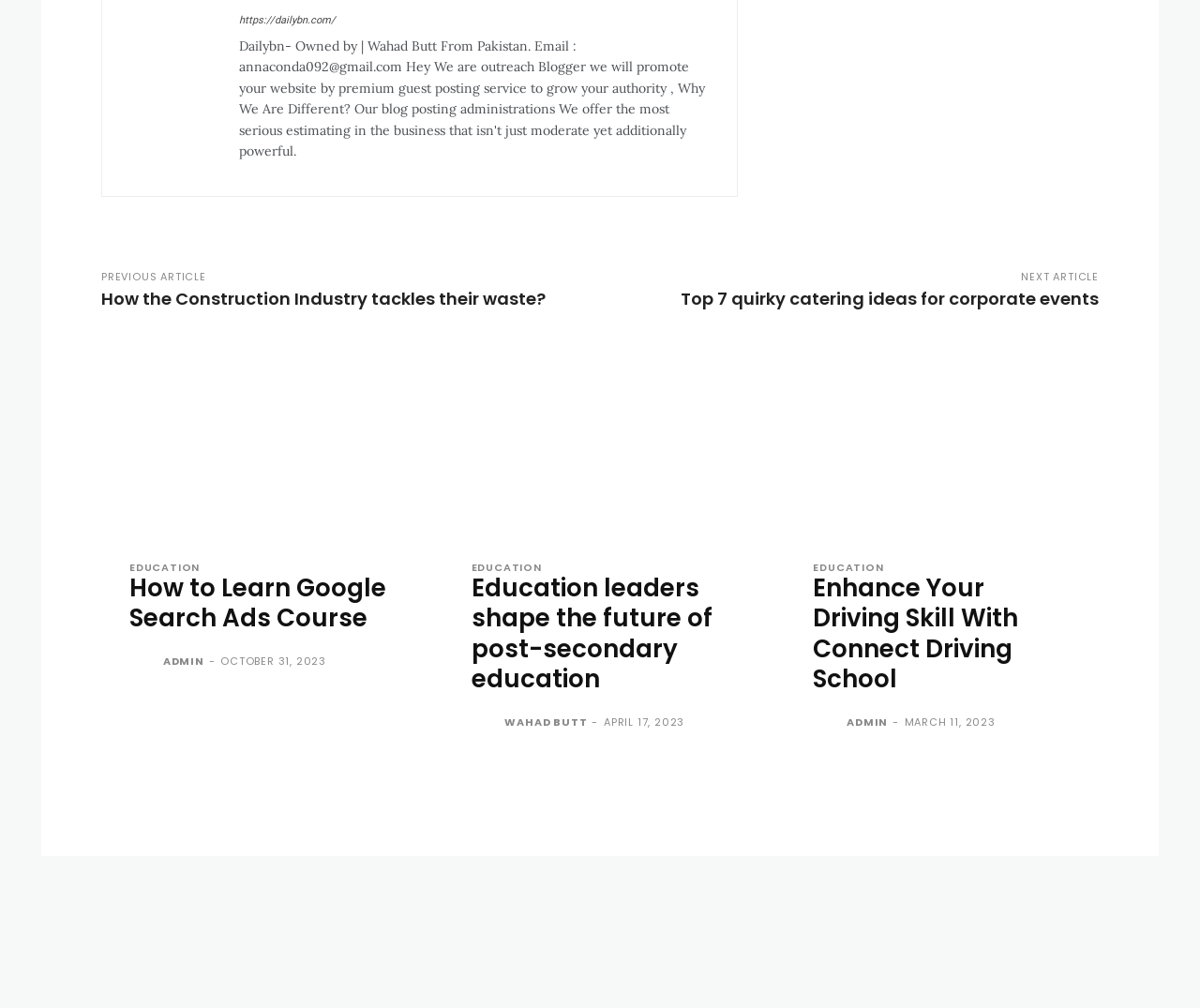Identify the bounding box coordinates of the clickable region required to complete the instruction: "Read the article 'Enhance Your Driving Skill With Connect Driving School'". The coordinates should be given as four float numbers within the range of 0 and 1, i.e., [left, top, right, bottom].

[0.654, 0.344, 0.916, 0.53]